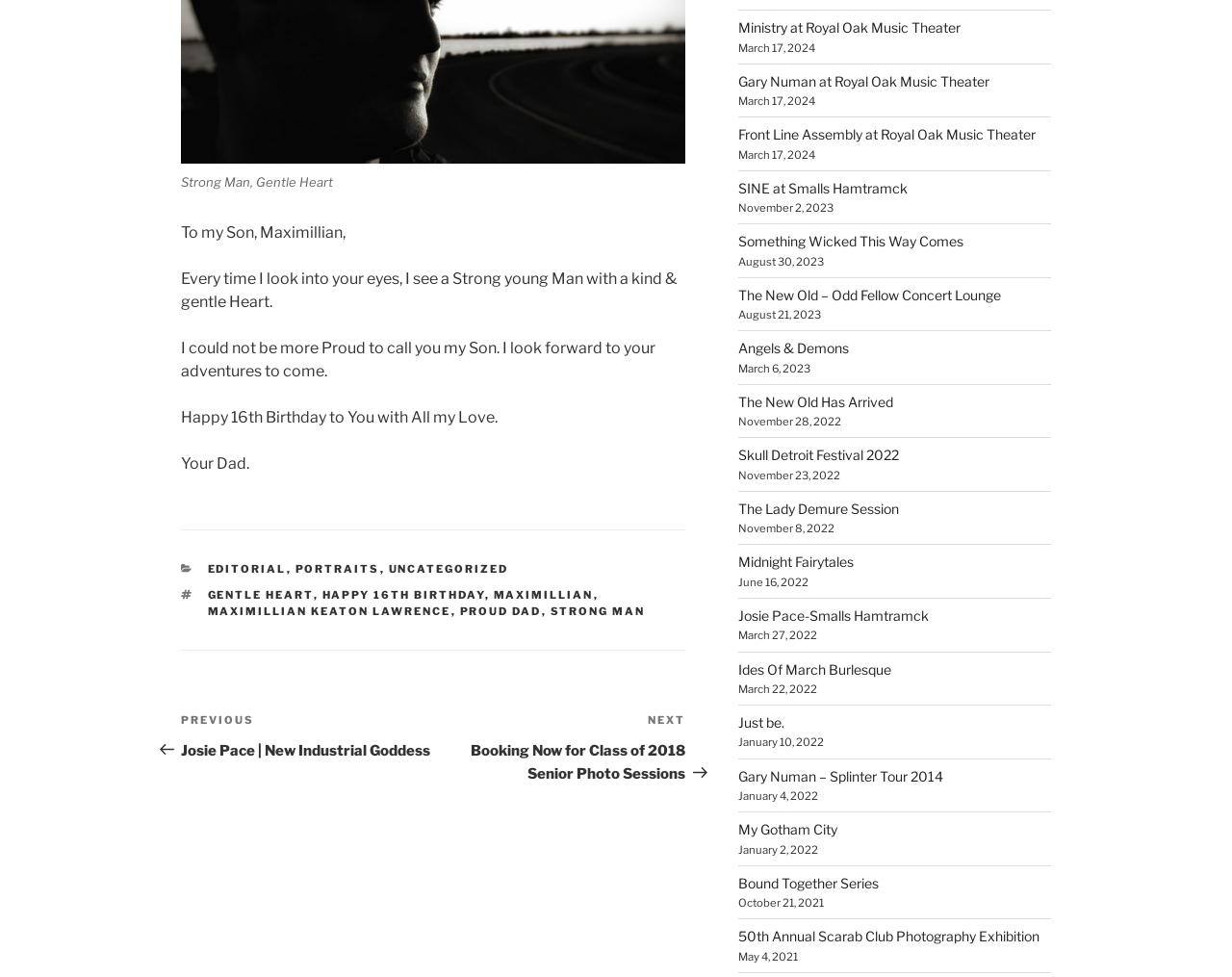Determine the bounding box coordinates of the clickable element necessary to fulfill the instruction: "Click on the 'Posts' navigation". Provide the coordinates as four float numbers within the 0 to 1 range, i.e., [left, top, right, bottom].

[0.147, 0.714, 0.556, 0.82]